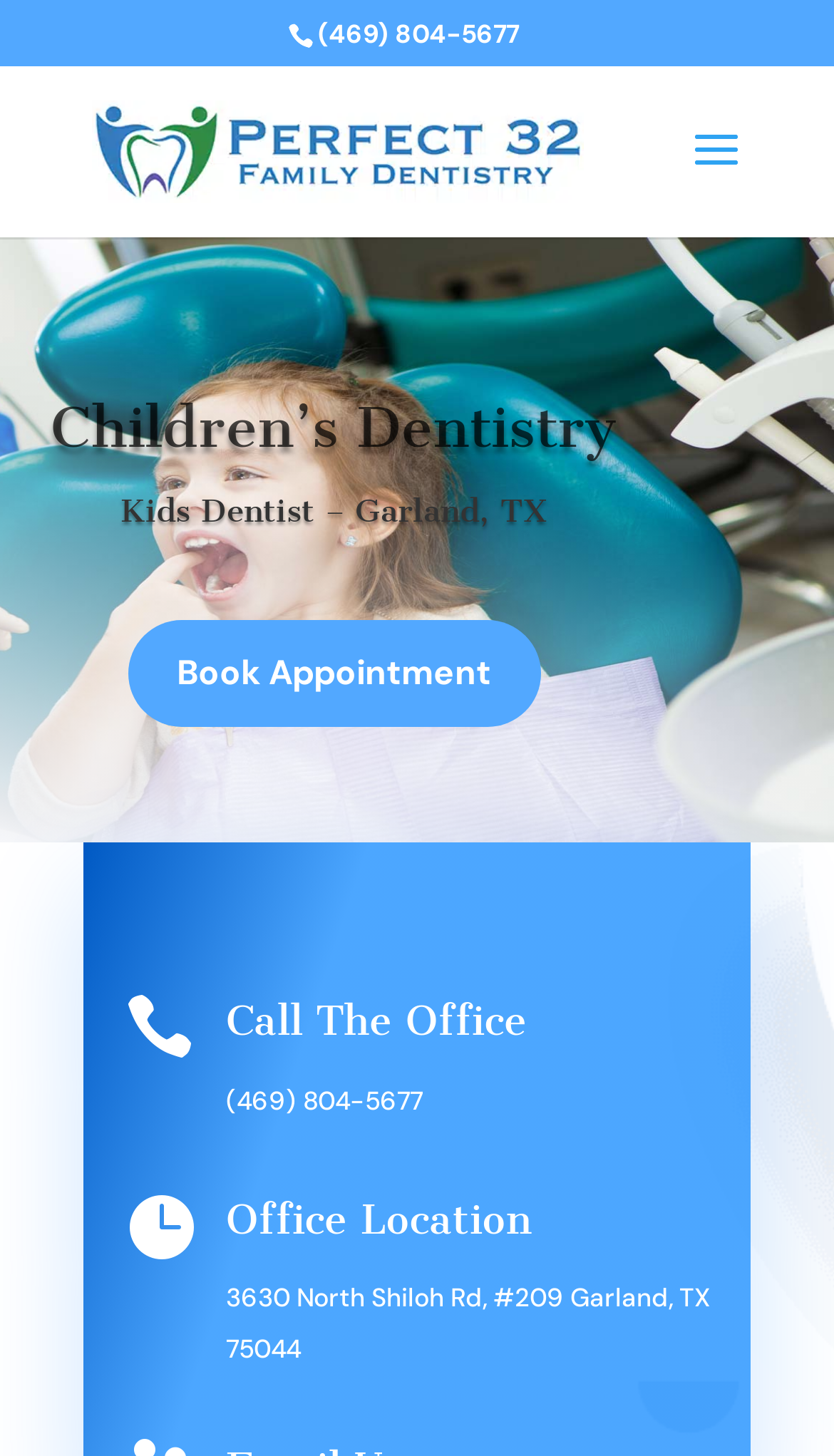Based on the description "Eurocasa Cape Town", find the bounding box of the specified UI element.

None